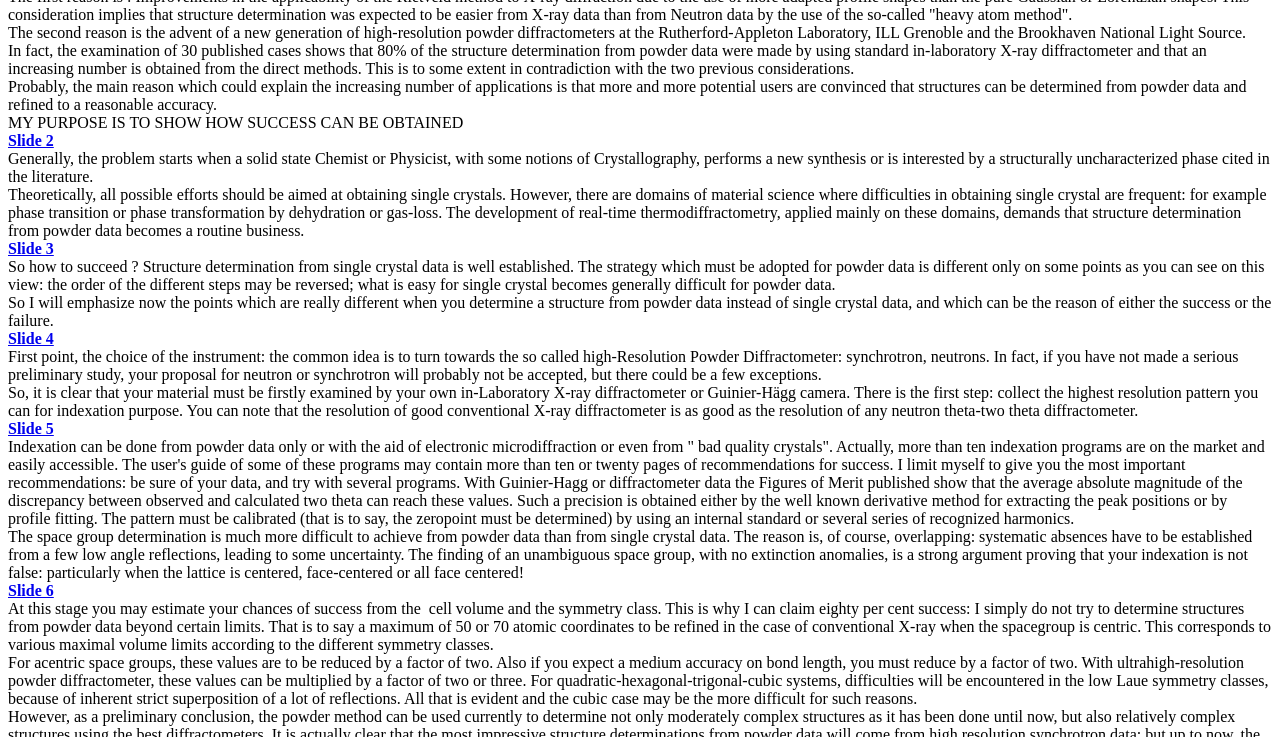Using the elements shown in the image, answer the question comprehensively: What is the author's claim regarding the success rate of structure determination from powder data?

The author claims that they have an eighty per cent success rate in determining structures from powder data, but only if they follow certain guidelines and limitations. This includes not attempting to determine structures beyond certain limits, such as a maximum of 50 or 70 atomic coordinates to be refined in the case of conventional X-ray data.